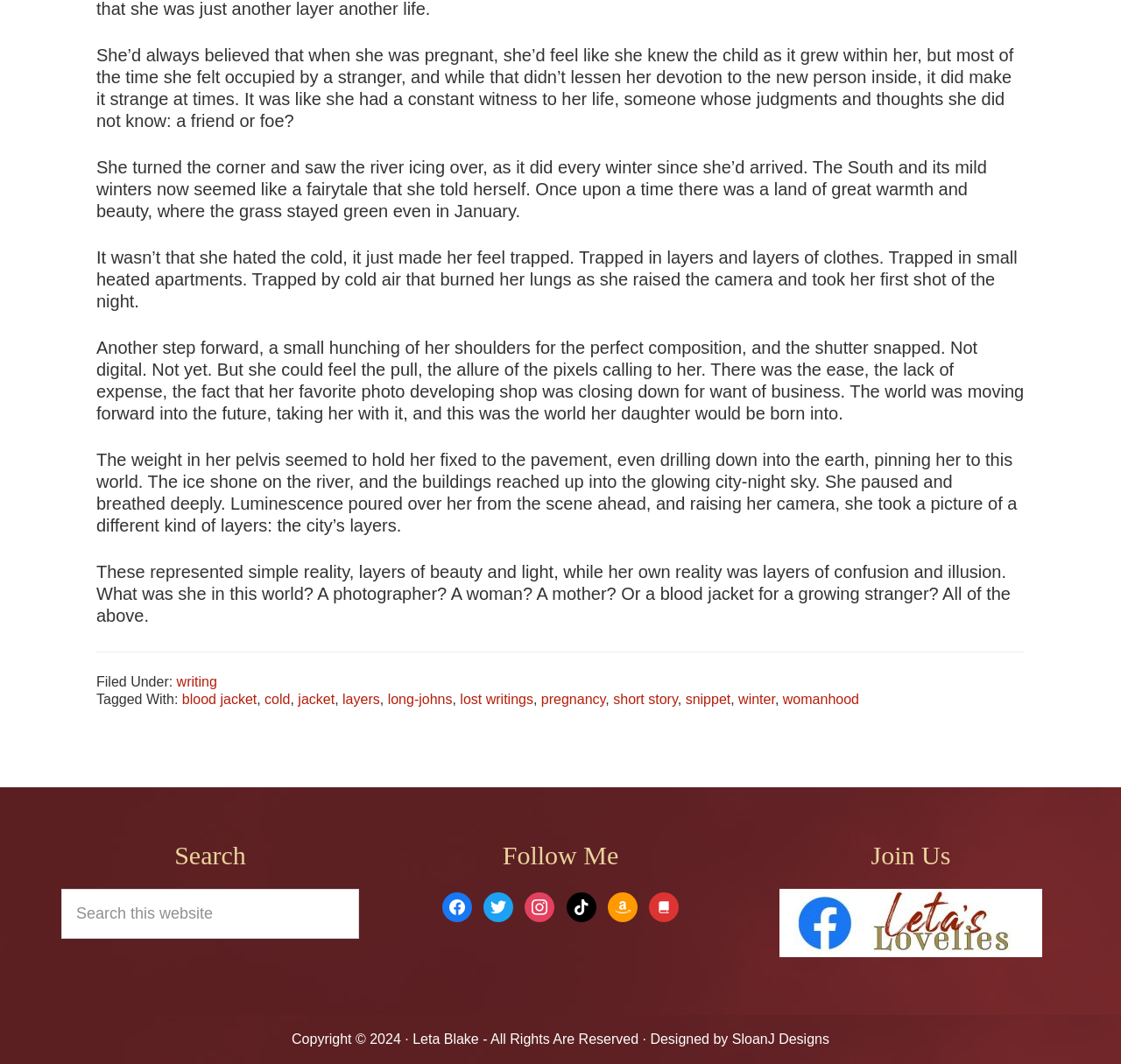Can you look at the image and give a comprehensive answer to the question:
What is the author's profession?

The text mentions the author taking pictures and writing, and the footer of the webpage lists 'writing' as a category, suggesting that the author is a writer as well as a photographer.